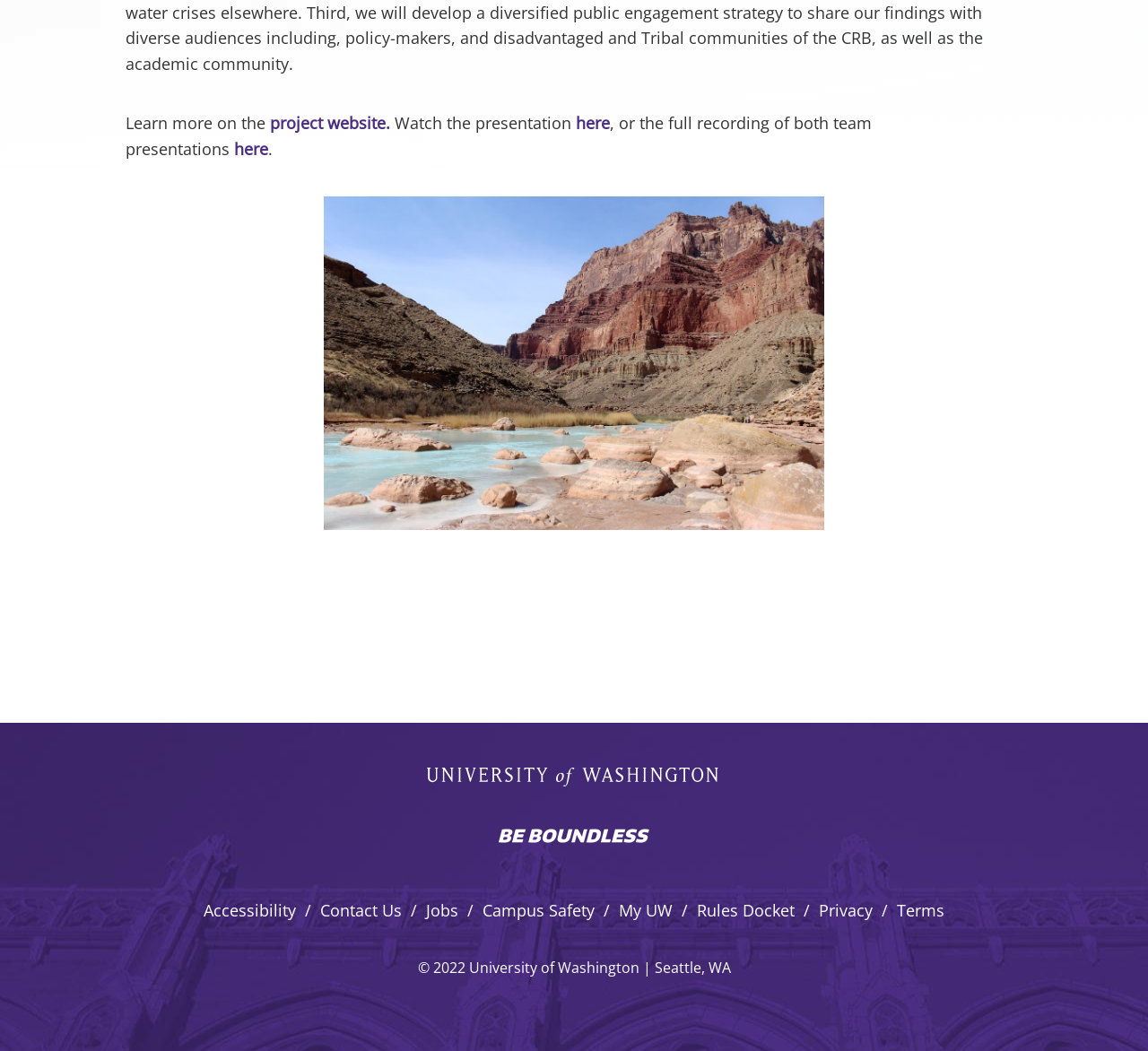Please specify the coordinates of the bounding box for the element that should be clicked to carry out this instruction: "Visit the University of Washington website". The coordinates must be four float numbers between 0 and 1, formatted as [left, top, right, bottom].

[0.369, 0.73, 0.631, 0.755]